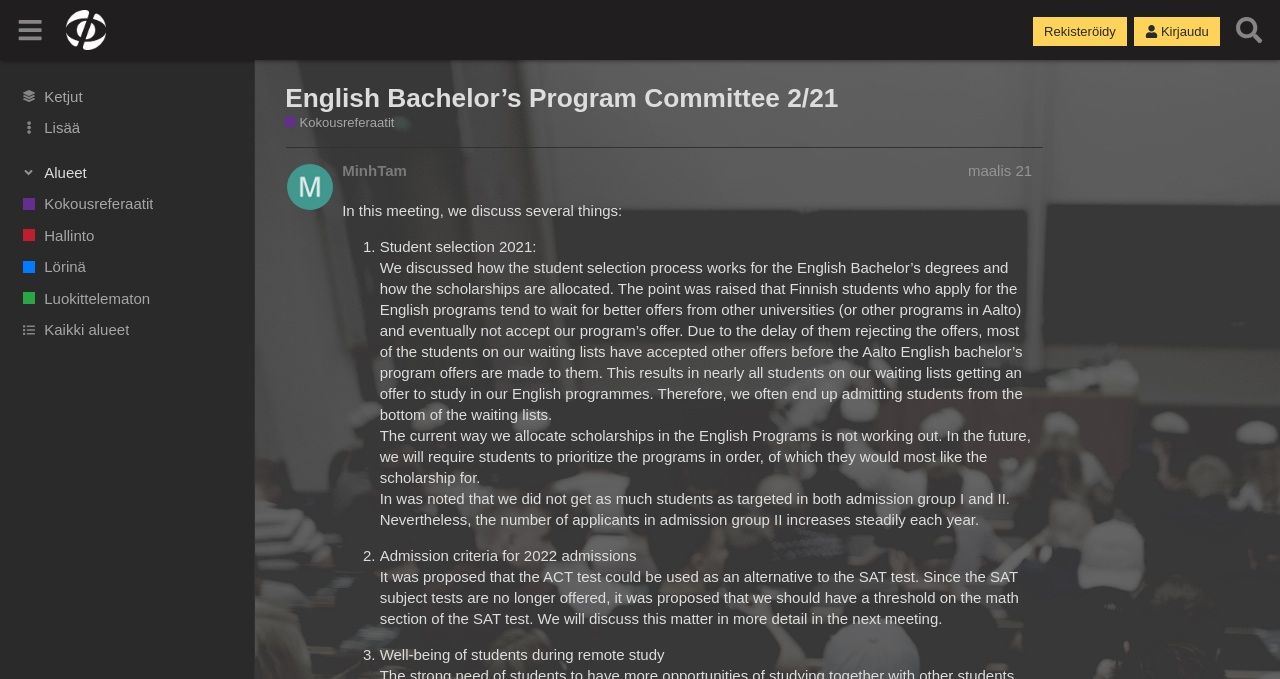Give a detailed account of the webpage's layout and content.

This webpage appears to be a meeting report or minutes from the English Bachelor's Program Committee. At the top, there is a header section with several buttons and links, including a logo image, a button to hide the sidebar, and links to various sections such as "Kokousreferaatit" (Meeting Reports) and "Hallinto" (Administration).

Below the header, there is a main content section with a heading that reads "English Bachelor’s Program Committee 2/21". This section contains a series of links and paragraphs describing the meeting's discussions and outcomes.

The meeting report is divided into numbered sections, each discussing a specific topic. The first section discusses student selection for 2021, including the process of allocating scholarships and the challenges faced by the program. The second section discusses admission criteria for 2022, including the possibility of using the ACT test as an alternative to the SAT test. The third section touches on the well-being of students during remote study.

Throughout the report, there are several links to related pages or resources, as well as images and icons used to break up the text. The overall layout is organized and easy to follow, with clear headings and concise paragraphs summarizing the meeting's discussions.